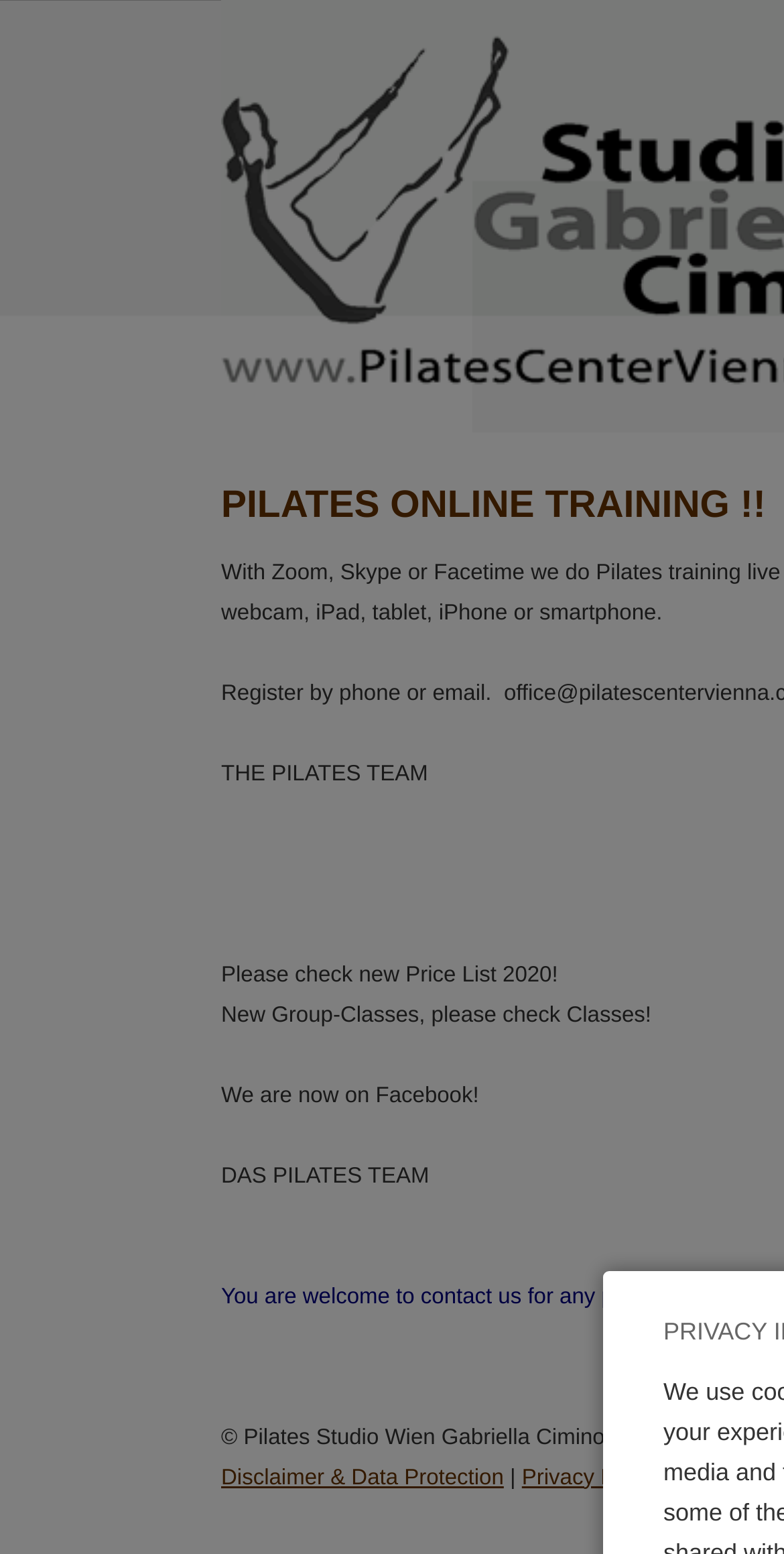From the webpage screenshot, predict the bounding box of the UI element that matches this description: "p: 814-676-8521".

None